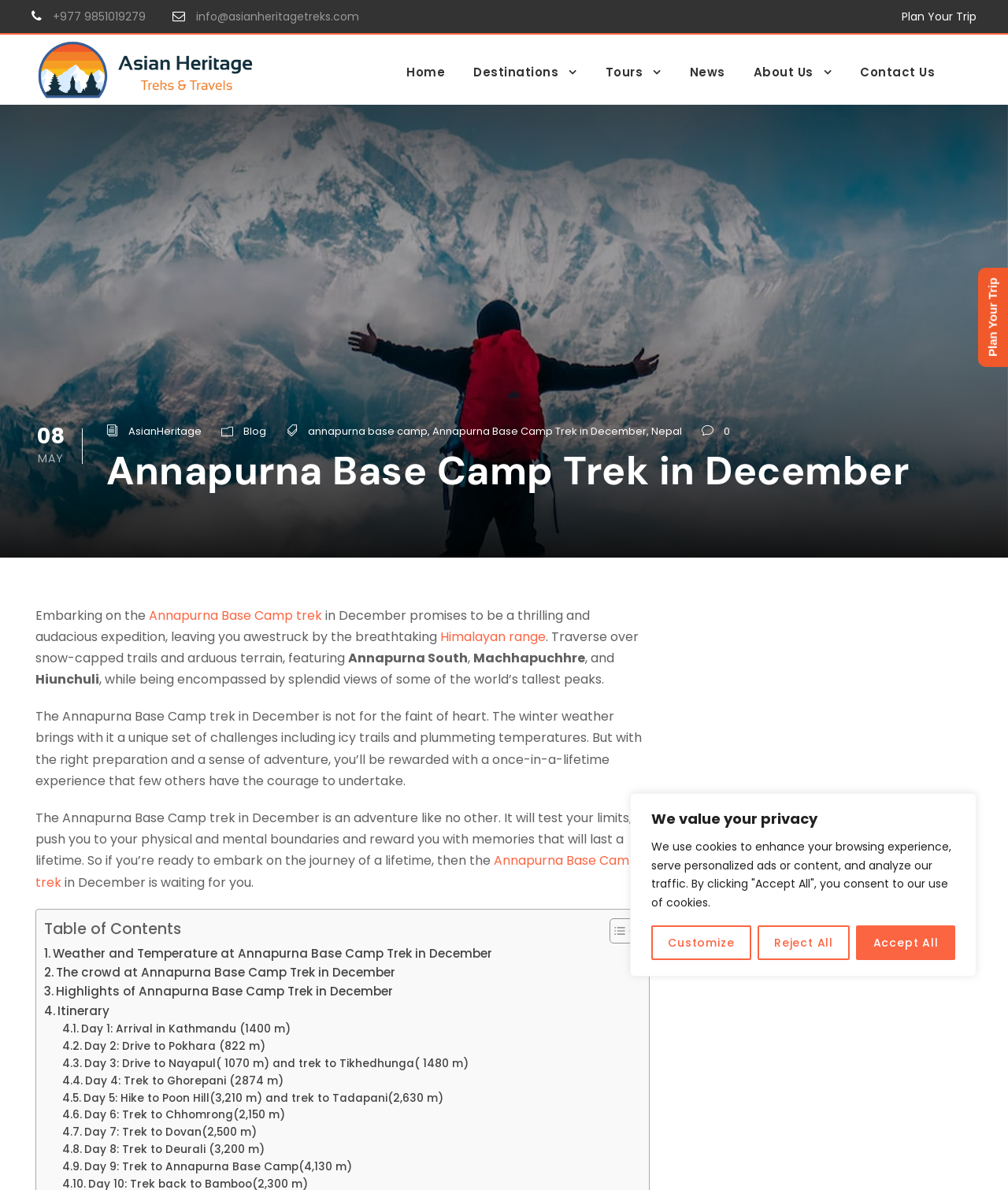How many links are there in the main navigation menu?
We need a detailed and exhaustive answer to the question. Please elaborate.

I counted the number of links in the main navigation menu, which is located at the top of the webpage. There are 6 links: 'Home', 'Destinations', 'Tours', 'News', 'About Us', and 'Contact Us'.